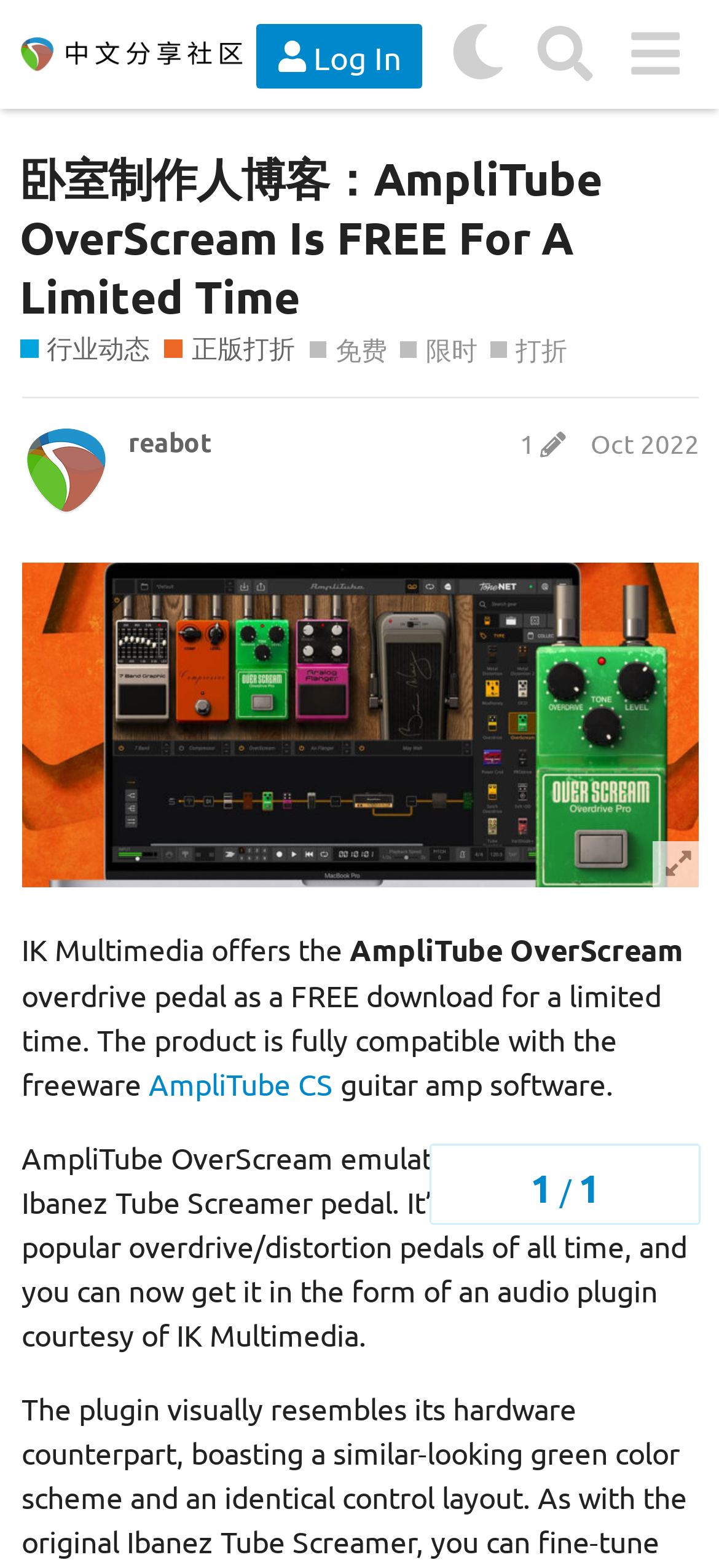Provide a brief response in the form of a single word or phrase:
How many tags are listed on the webpage?

3